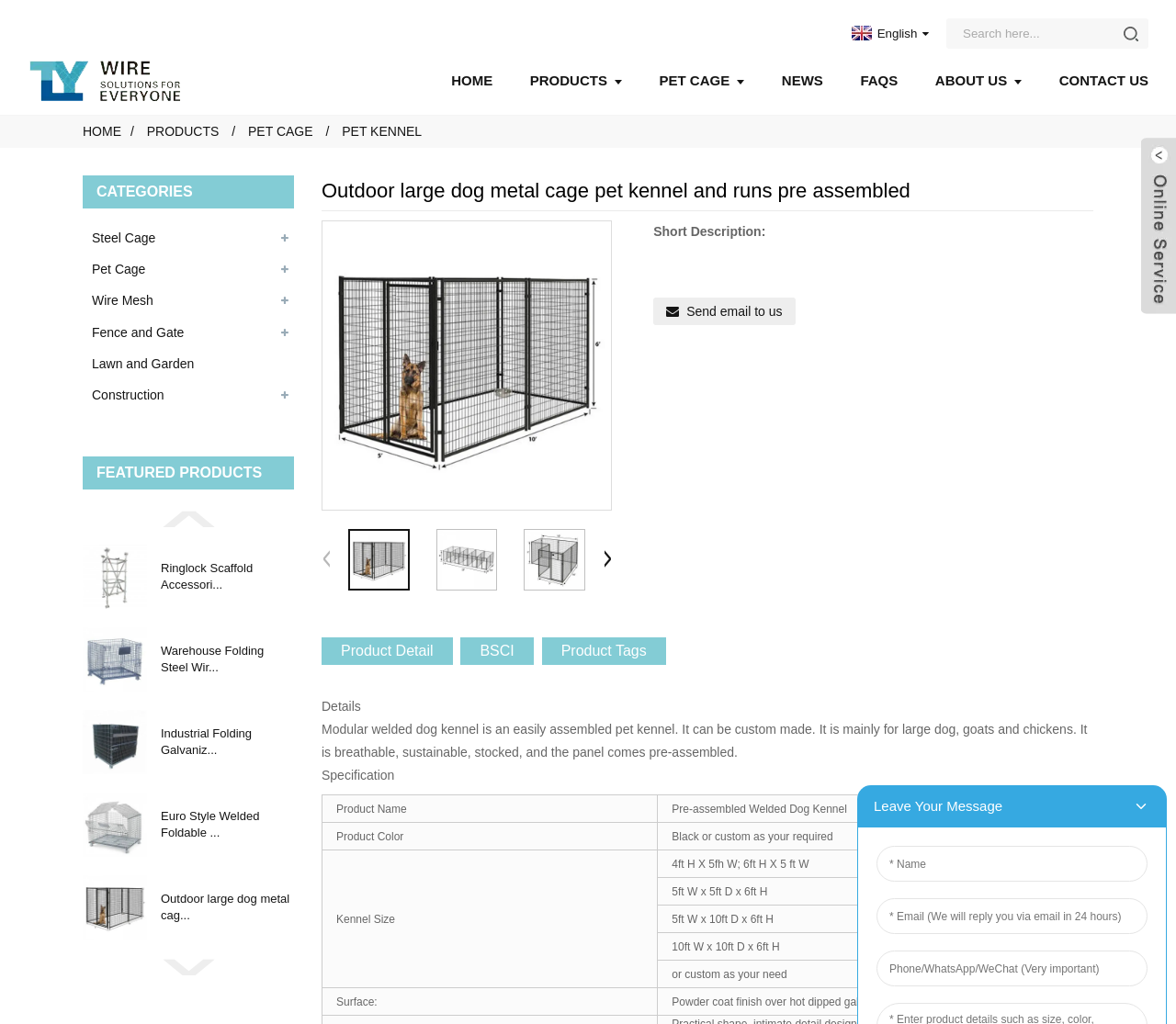How many featured products are there?
Please provide a comprehensive answer based on the contents of the image.

I counted the number of figures under the 'FEATURED PRODUCTS' heading, which are 4, so there are 4 featured products.